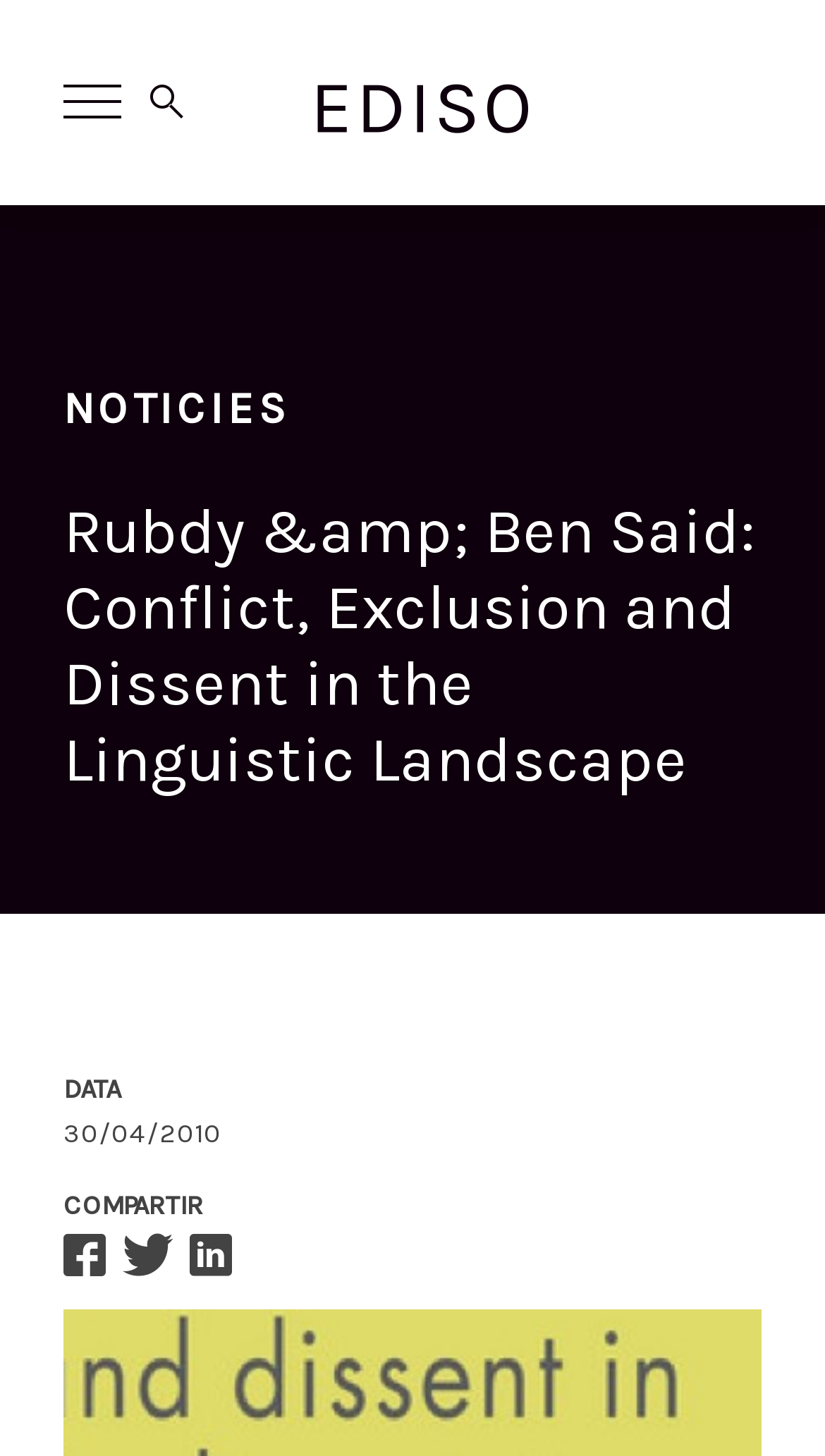Please determine the main heading text of this webpage.

Rubdy &amp; Ben Said: Conflict, Exclusion and Dissent in the Linguistic Landscape